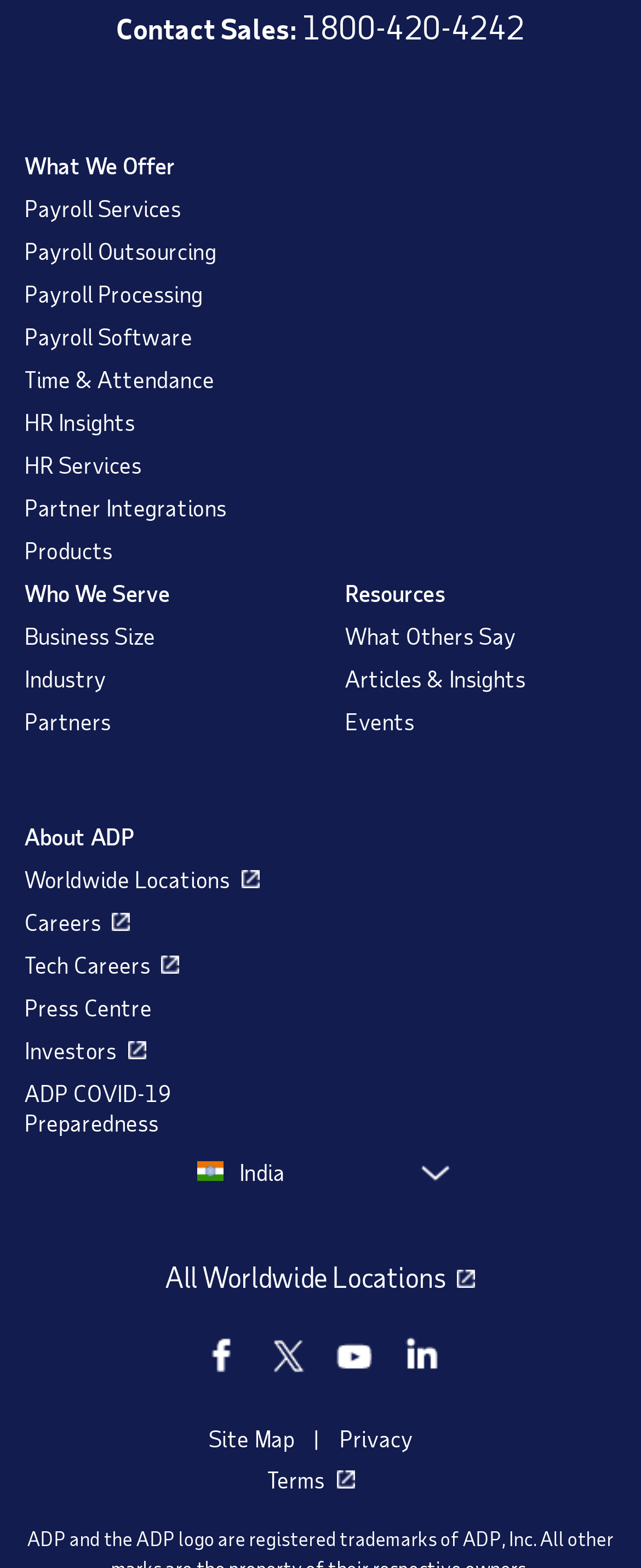What is the last link in the 'Resources' section?
Please respond to the question with a detailed and informative answer.

I found the last link by looking at the links in the 'Resources' section, which are 'Resources', 'What Others Say', 'Articles & Insights', and 'Events'.